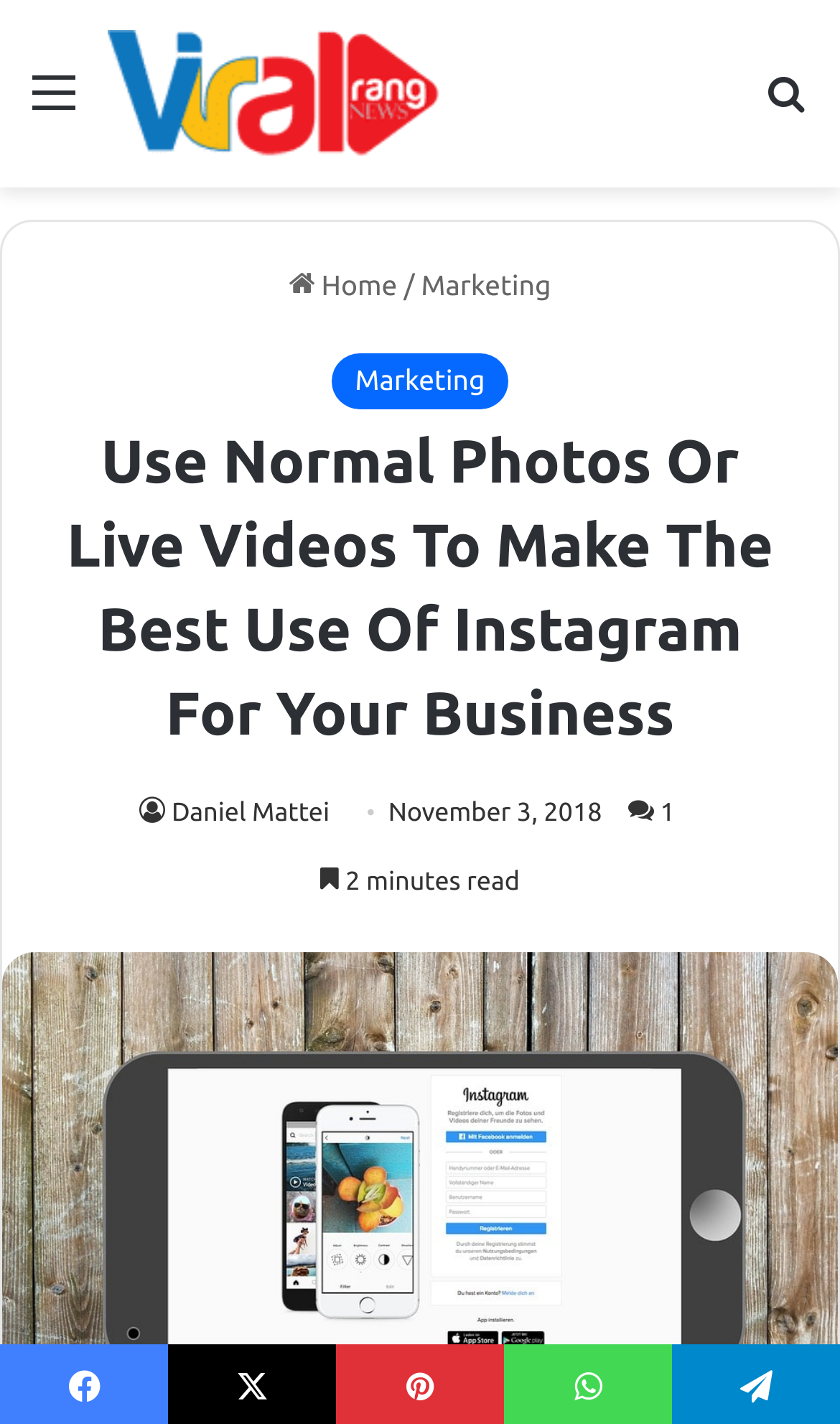Your task is to find and give the main heading text of the webpage.

Use Normal Photos Or Live Videos To Make The Best Use Of Instagram For Your Business